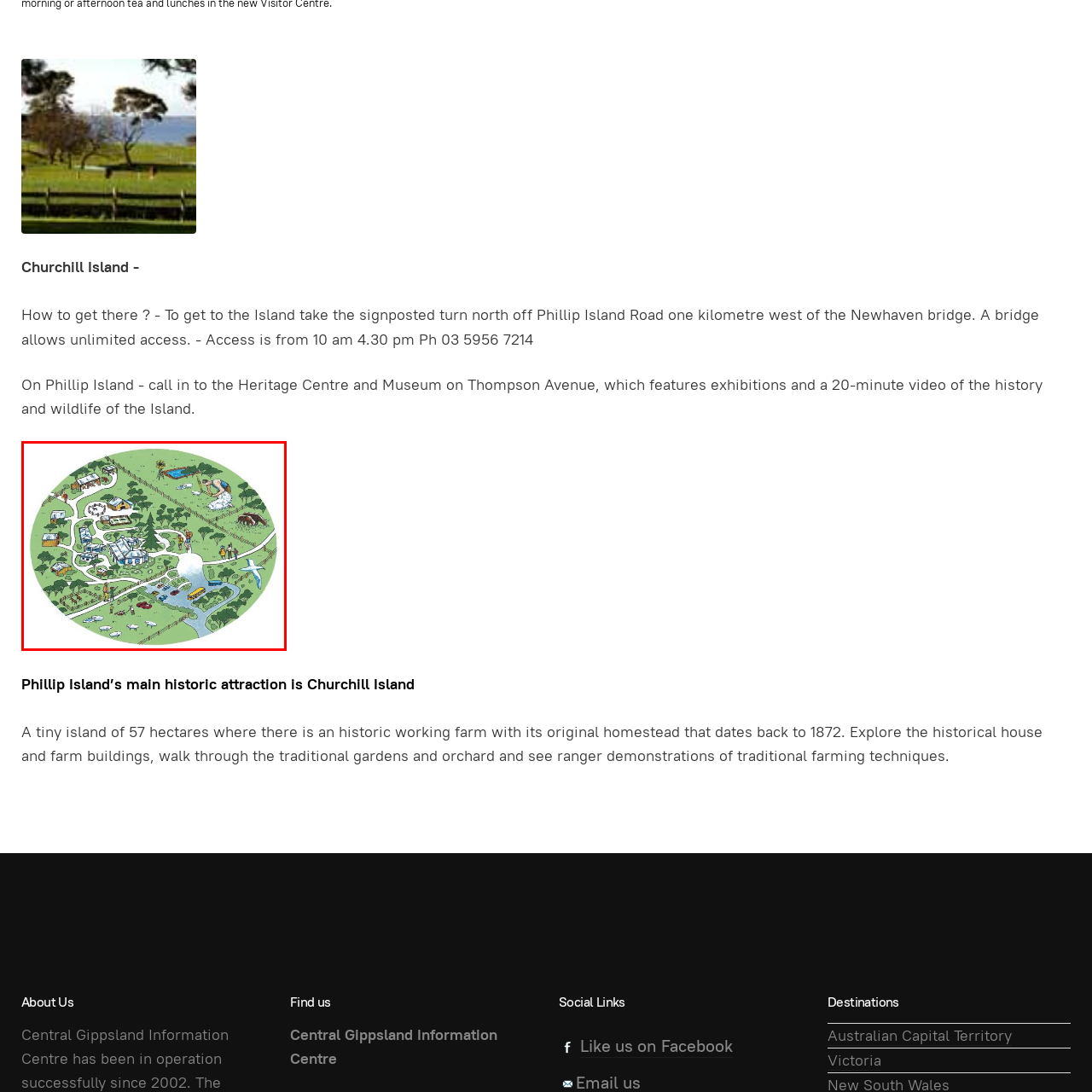What type of activities are visitors engaging in?
Analyze the visual elements found in the red bounding box and provide a detailed answer to the question, using the information depicted in the image.

Visitors are illustrated engaging in activities, hinting at the interactive experiences available, such as walking paths, farm buildings, and natural landscapes, which suggests that the island offers hands-on and immersive experiences for its visitors.